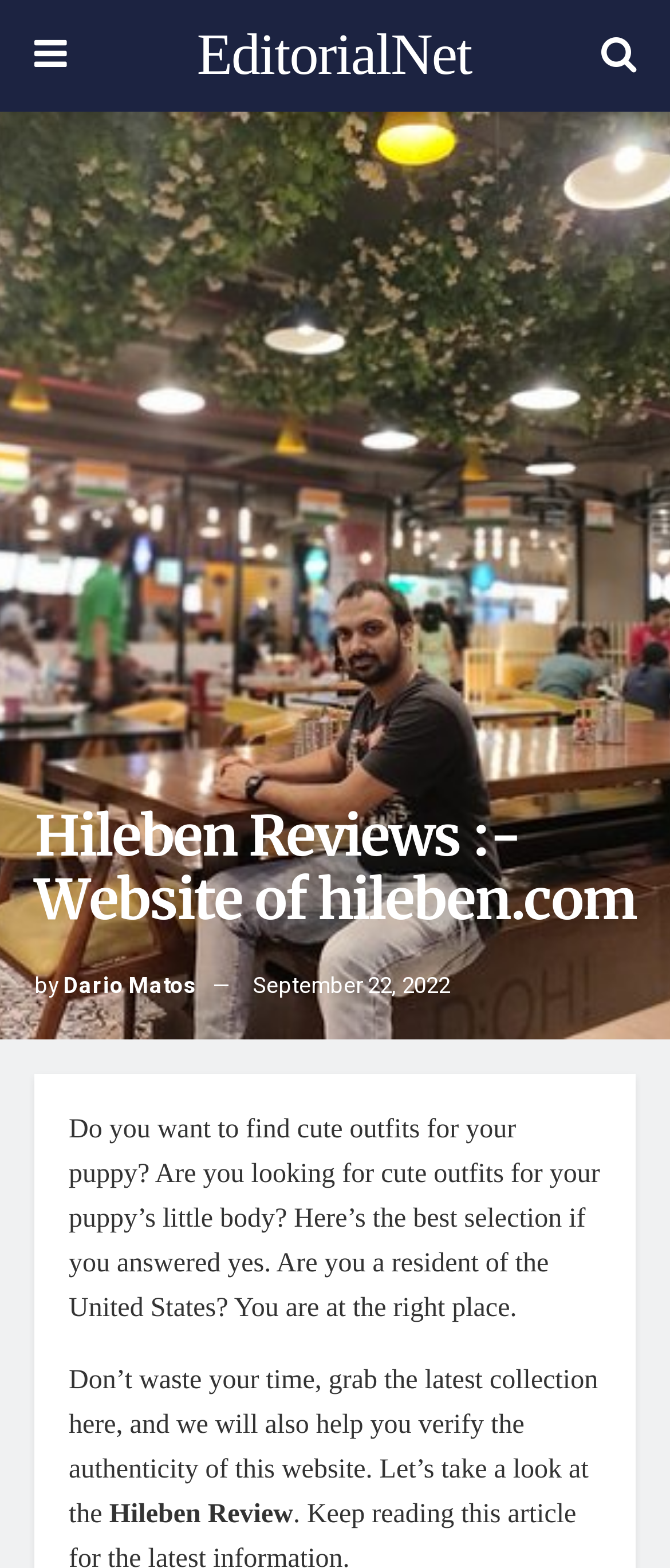Return the bounding box coordinates of the UI element that corresponds to this description: "Dario Matos". The coordinates must be given as four float numbers in the range of 0 and 1, [left, top, right, bottom].

[0.095, 0.618, 0.295, 0.638]